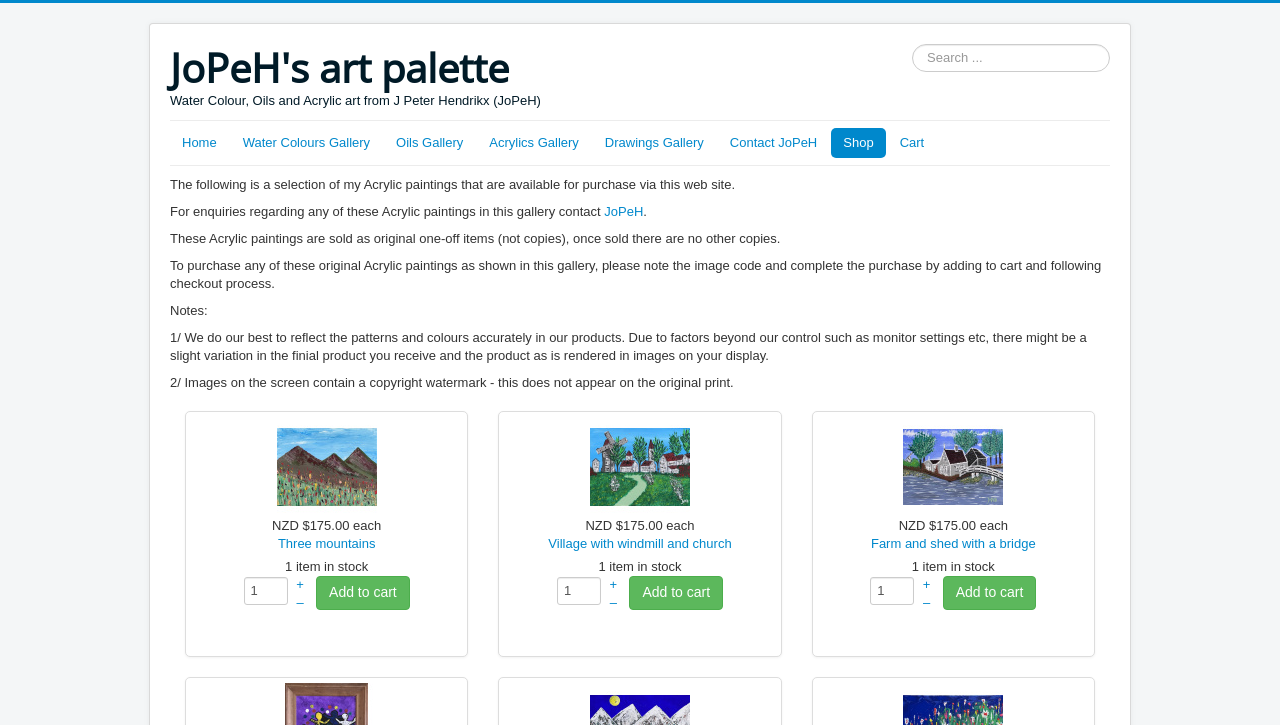Find the bounding box coordinates for the element that must be clicked to complete the instruction: "View the 'Three mountains' painting details". The coordinates should be four float numbers between 0 and 1, indicated as [left, top, right, bottom].

[0.217, 0.739, 0.293, 0.76]